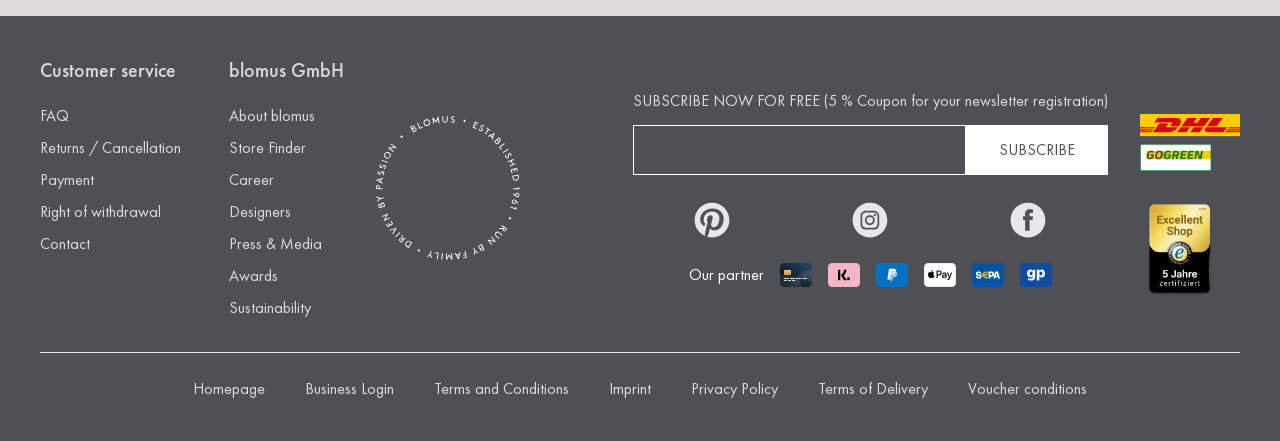Determine the bounding box coordinates of the region I should click to achieve the following instruction: "Go to Homepage". Ensure the bounding box coordinates are four float numbers between 0 and 1, i.e., [left, top, right, bottom].

[0.151, 0.857, 0.207, 0.905]